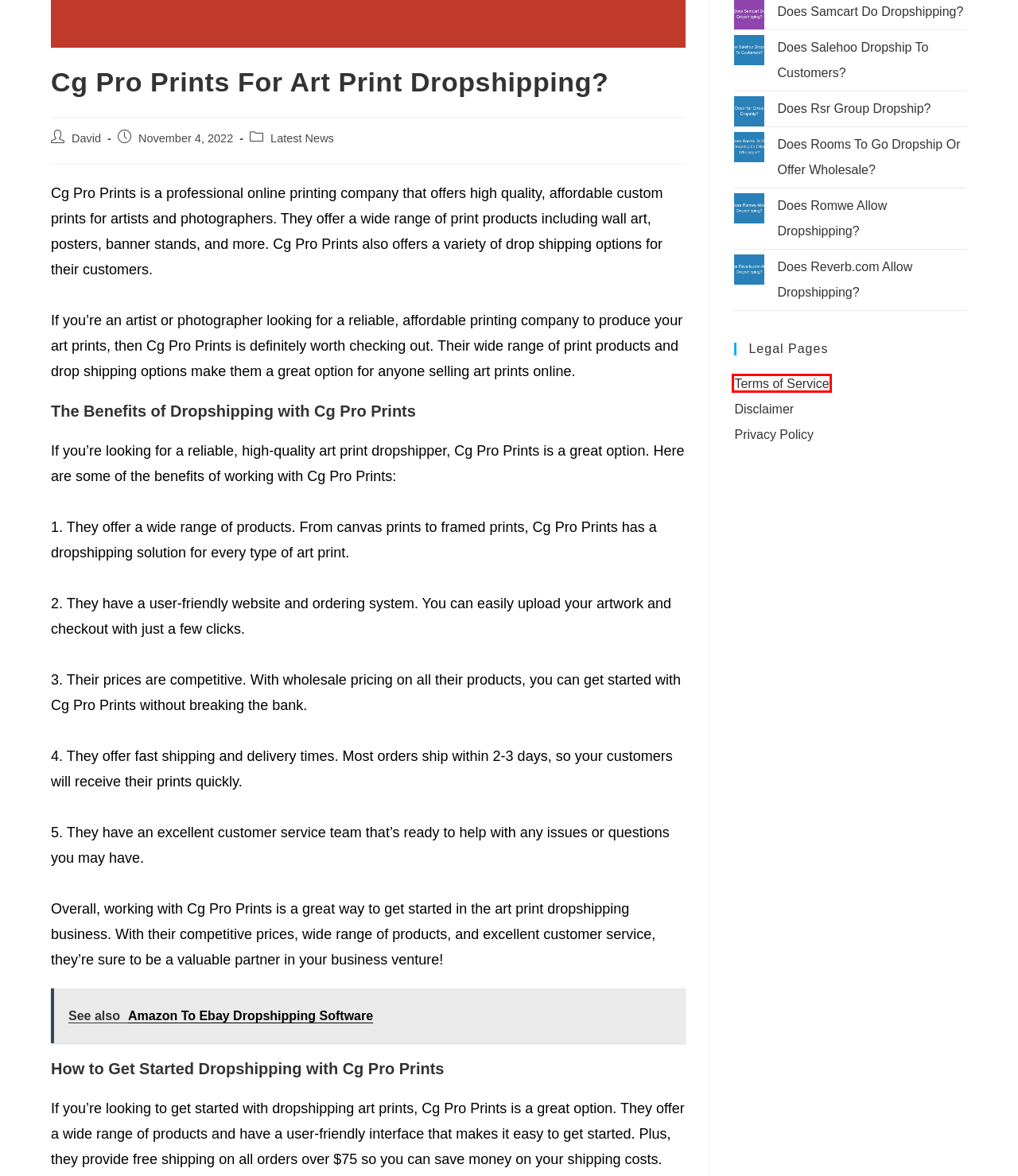You are looking at a screenshot of a webpage with a red bounding box around an element. Determine the best matching webpage description for the new webpage resulting from clicking the element in the red bounding box. Here are the descriptions:
A. Does Reverb.com Allow Dropshipping?
B. Disclaimer
C. Does Rsr Group Dropship?
D. Does Rooms To Go Dropship Or Offer Wholesale?
E. Terms of Service
F. Privacy Policy
G. Amazon To Ebay Dropshipping Software
H. Does Samcart Do Dropshipping?

E